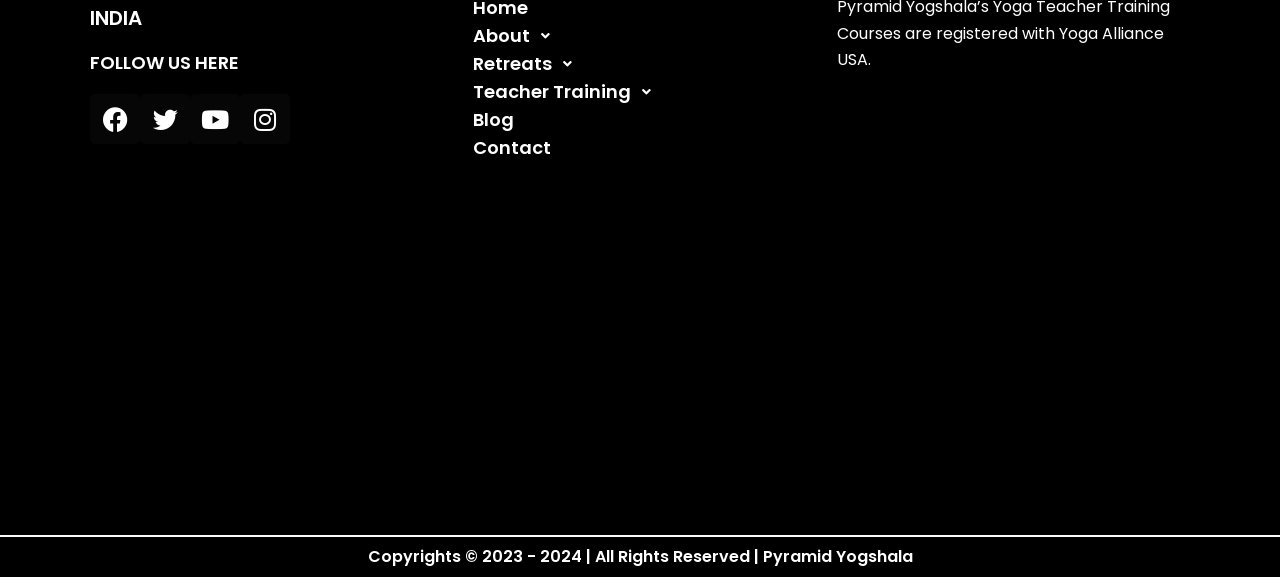Identify the bounding box coordinates of the region I need to click to complete this instruction: "go to home page".

None